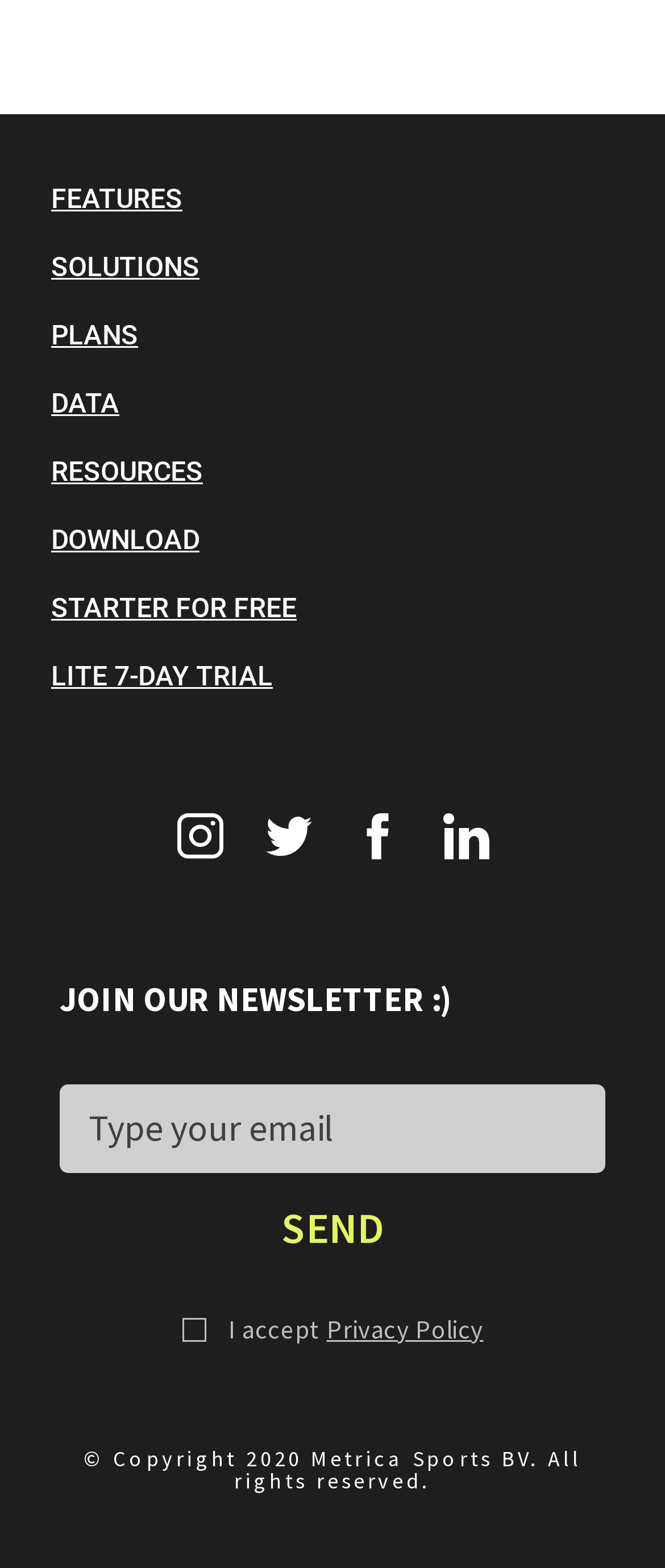Answer this question in one word or a short phrase: How many social media links are present?

4